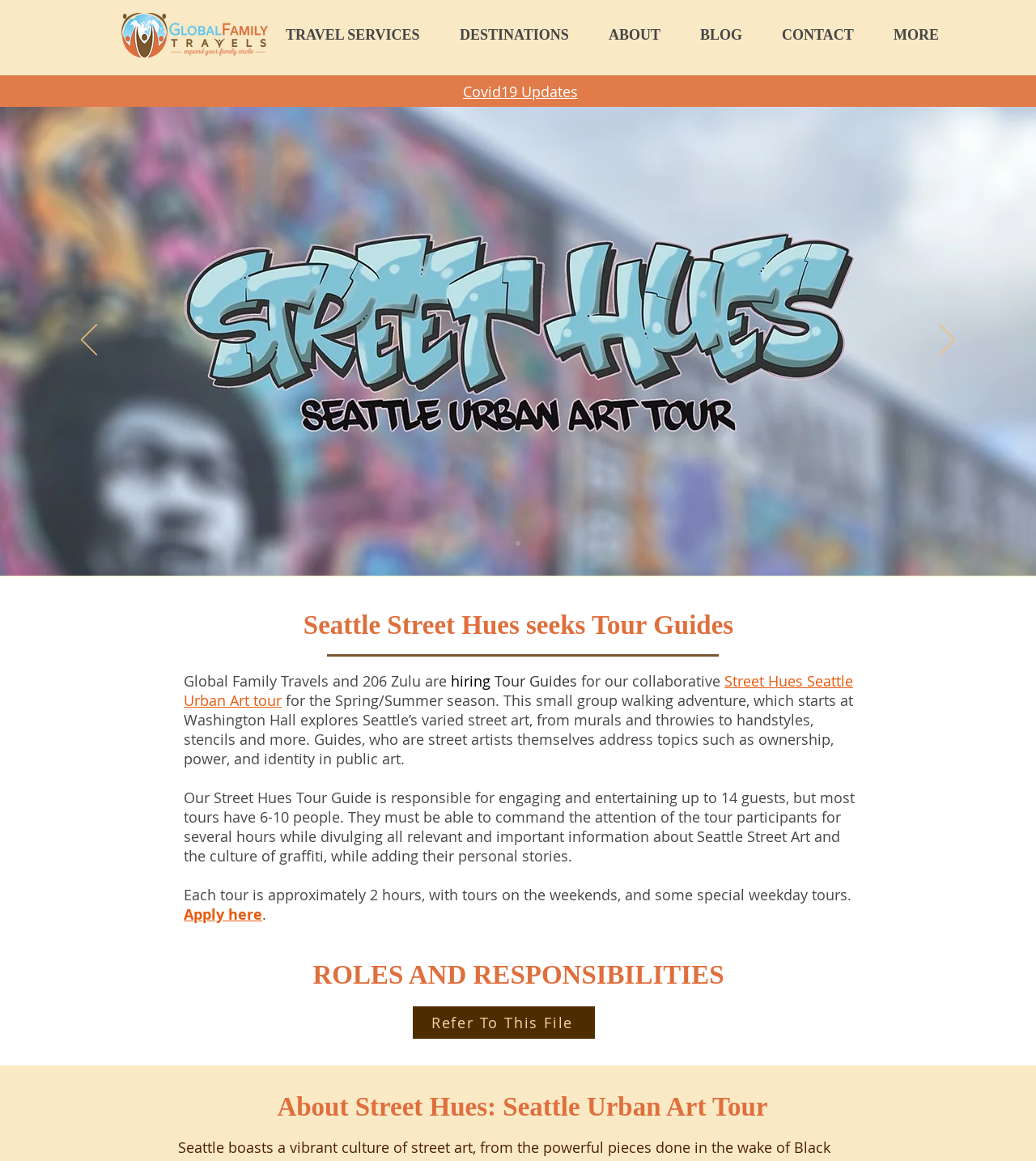Please identify the coordinates of the bounding box for the clickable region that will accomplish this instruction: "Click the 'Apply here' link".

[0.177, 0.779, 0.253, 0.796]